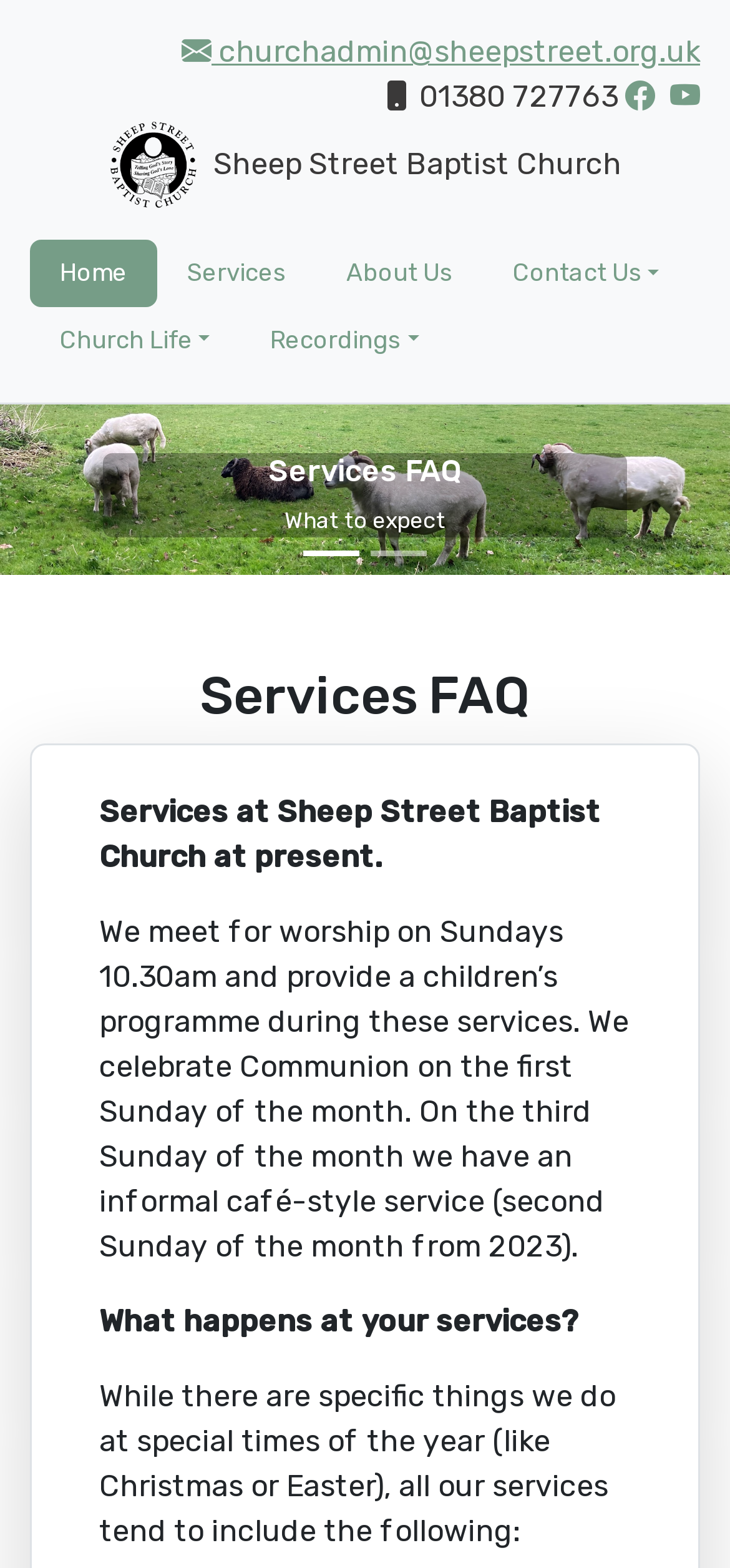Pinpoint the bounding box coordinates of the area that should be clicked to complete the following instruction: "Click the 'Church Life' link". The coordinates must be given as four float numbers between 0 and 1, i.e., [left, top, right, bottom].

[0.041, 0.195, 0.329, 0.238]